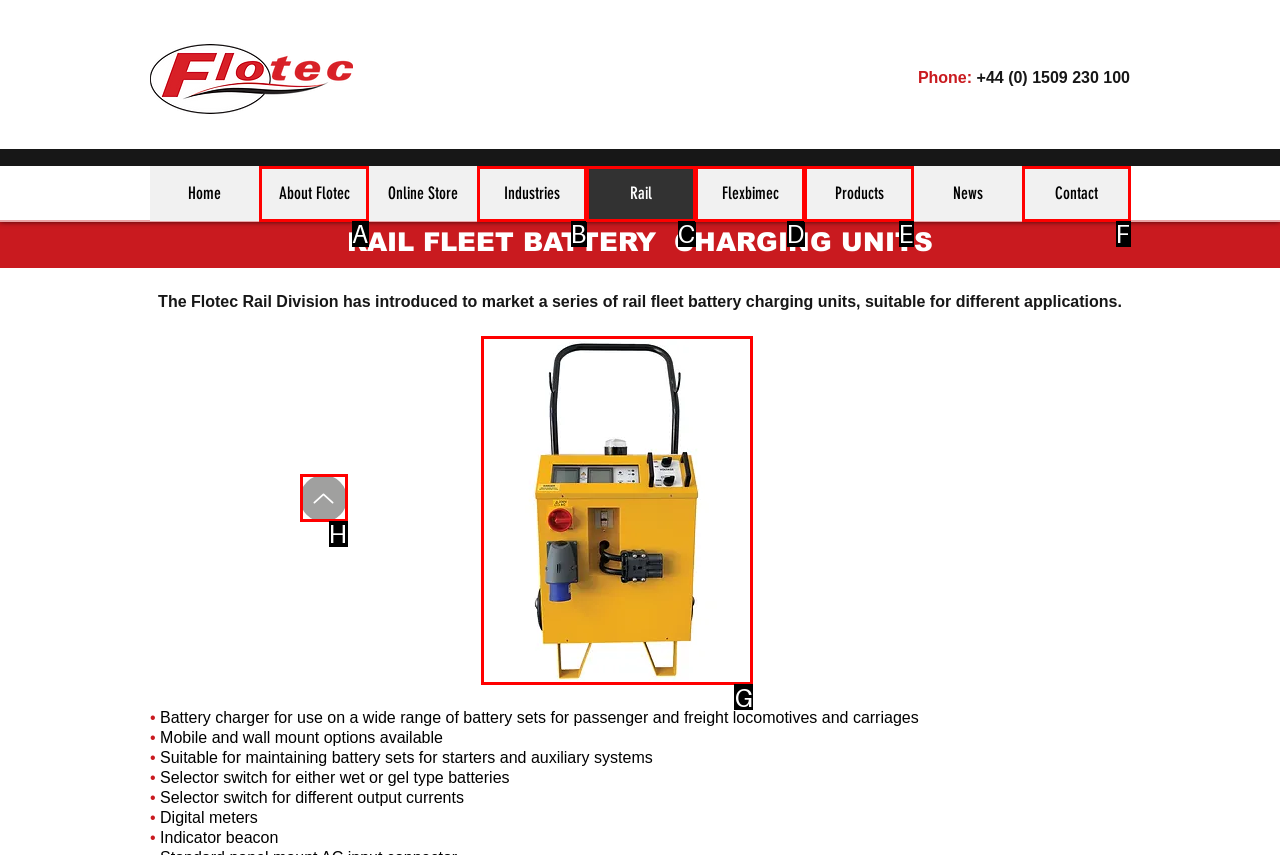Point out the UI element to be clicked for this instruction: Scroll down to view the battery charger image.. Provide the answer as the letter of the chosen element.

G